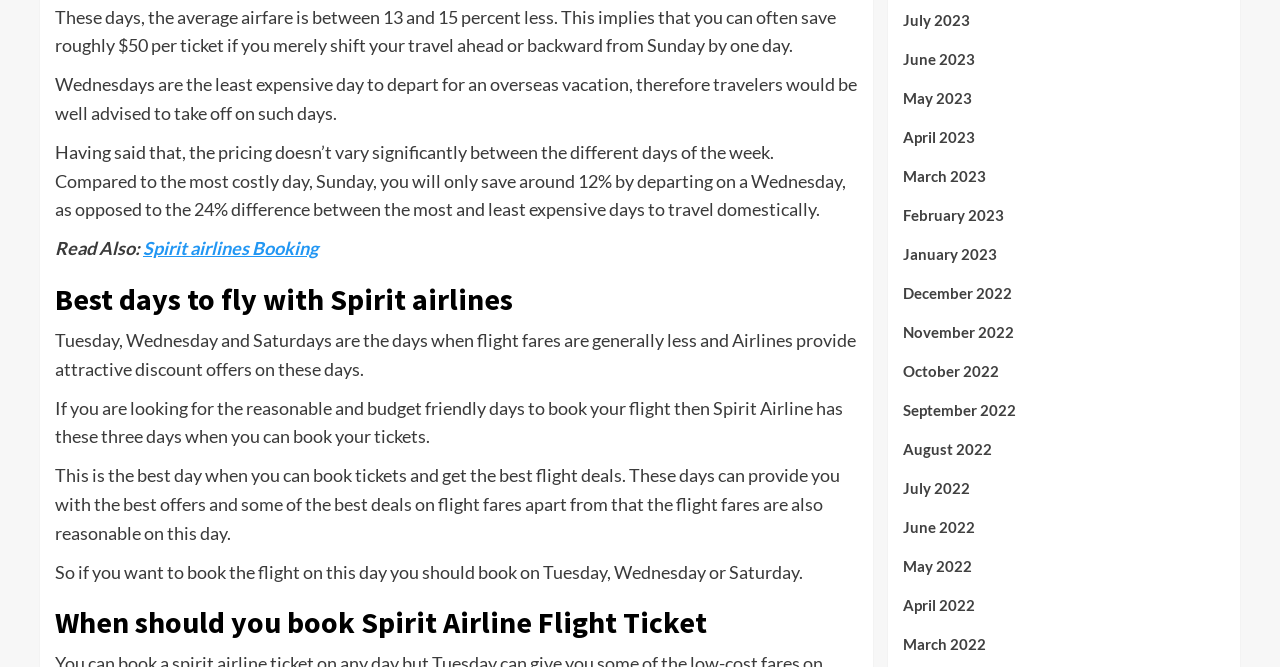How much percentage can you save by departing on a Wednesday compared to the most costly day, Sunday?
Using the image provided, answer with just one word or phrase.

12%